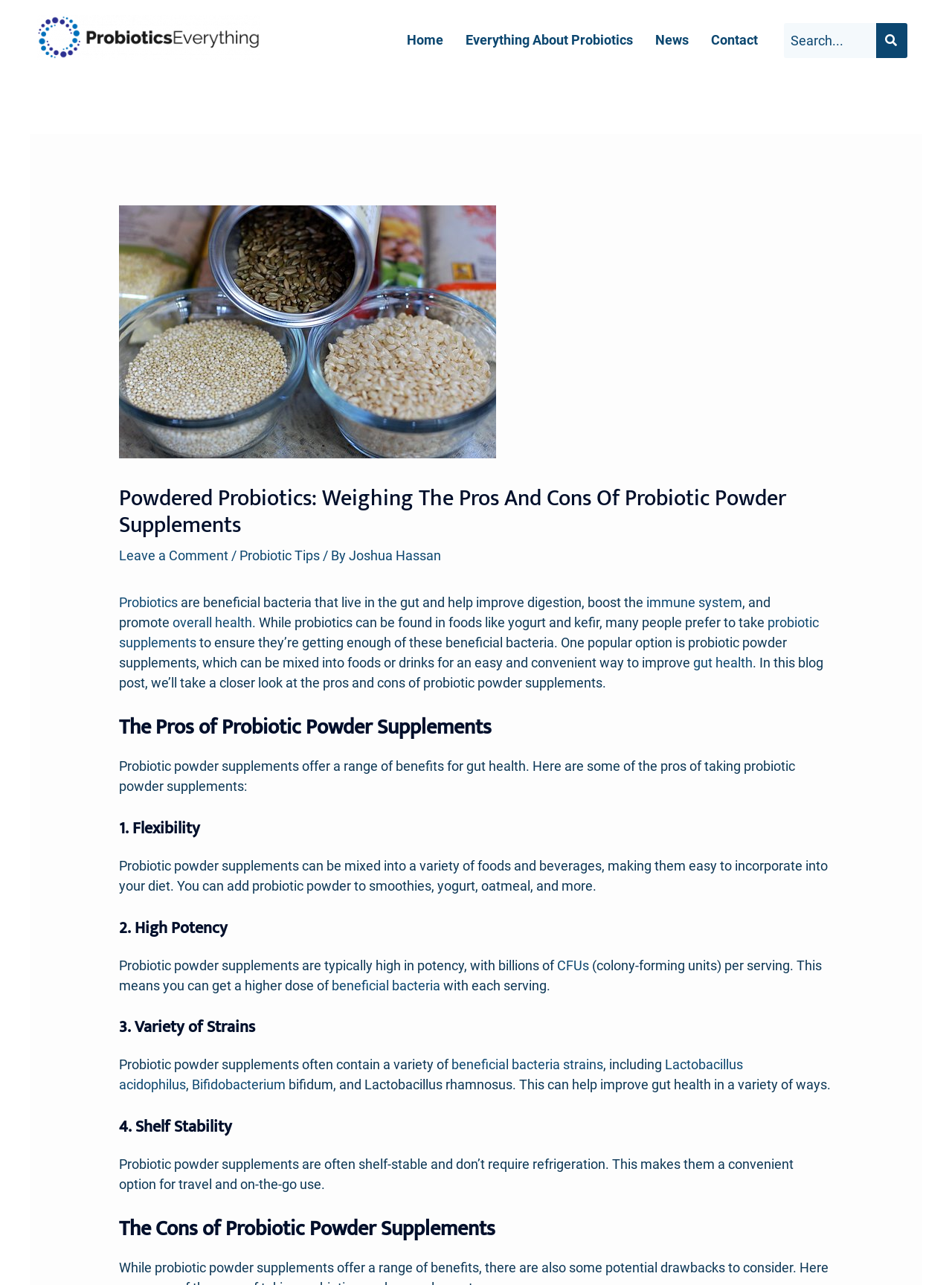What is the principal heading displayed on the webpage?

Powdered Probiotics: Weighing The Pros And Cons Of Probiotic Powder Supplements